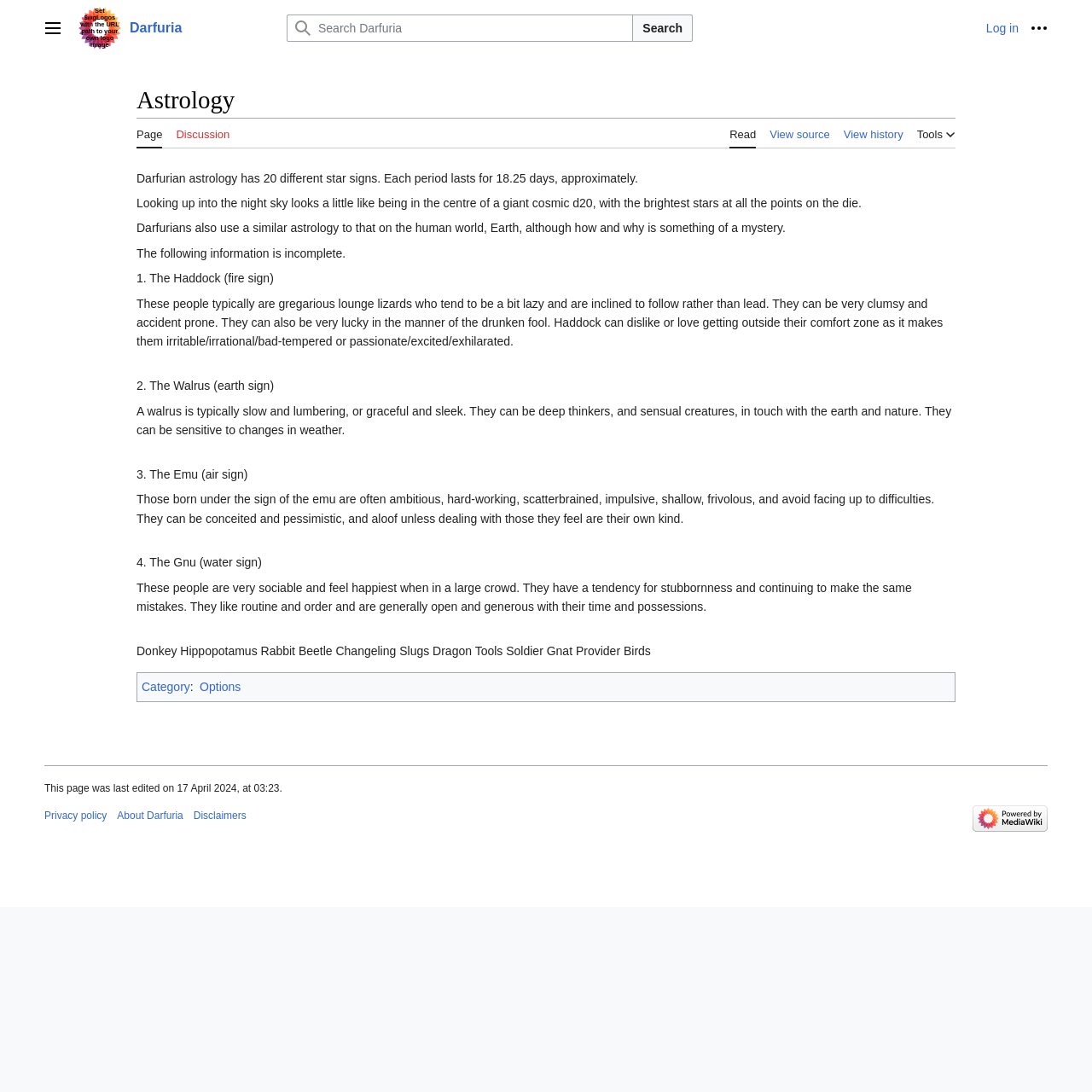Please analyze the image and provide a thorough answer to the question:
What is the purpose of the 'Search' button?

The 'Search' button is located next to the search box, which has a placeholder text 'Search Darfuria', indicating that the button is used to search for content within Darfuria.